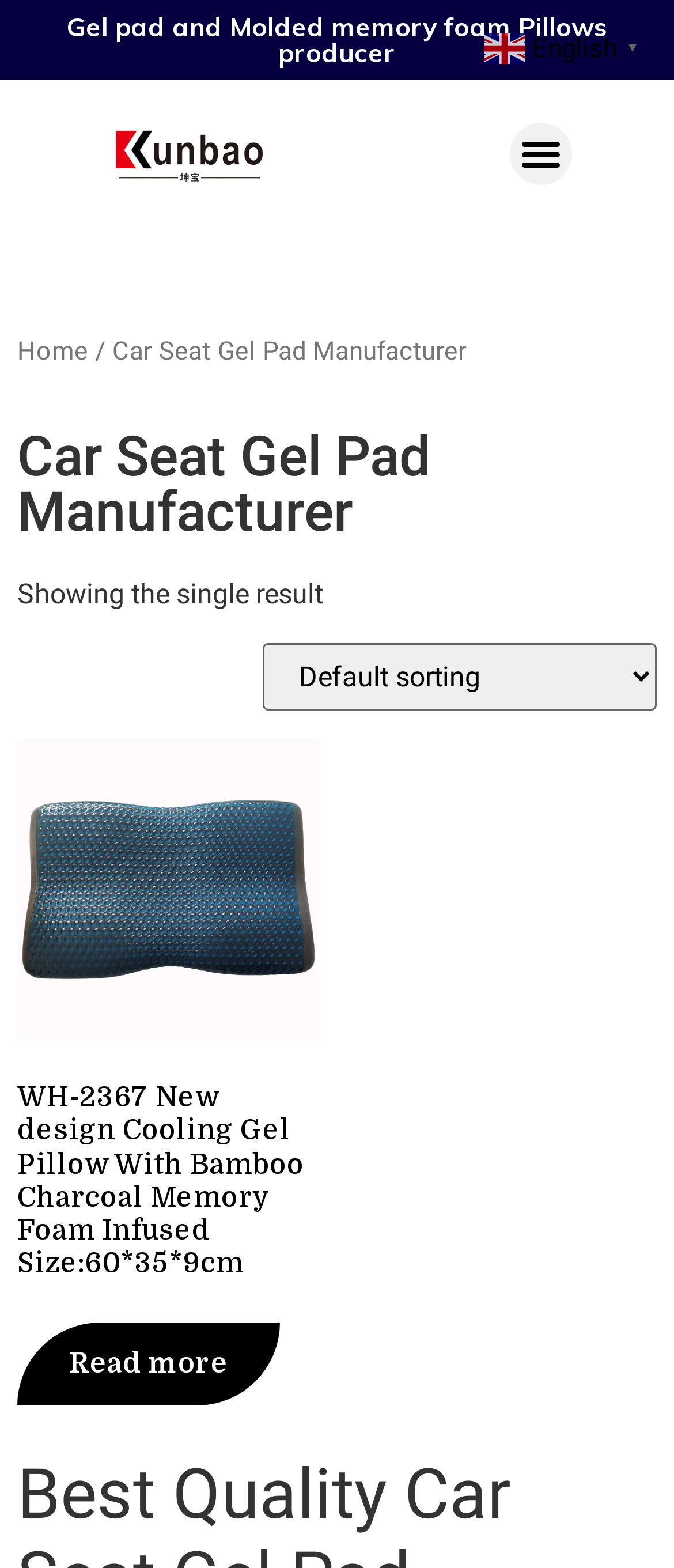Locate the primary heading on the webpage and return its text.

Best Quality Car Seat Gel Pad Manufacturer 